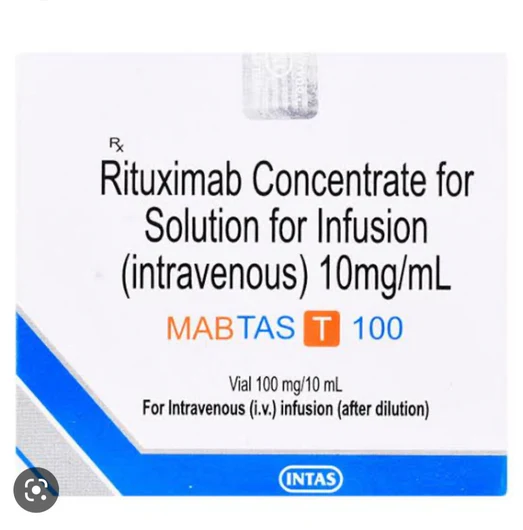What is the intended use of the injection?
Give a detailed and exhaustive answer to the question.

The intended use of the injection can be found on the label, which indicates that it is intended for intravenous use after dilution, meaning it needs to be diluted before being administered intravenously.